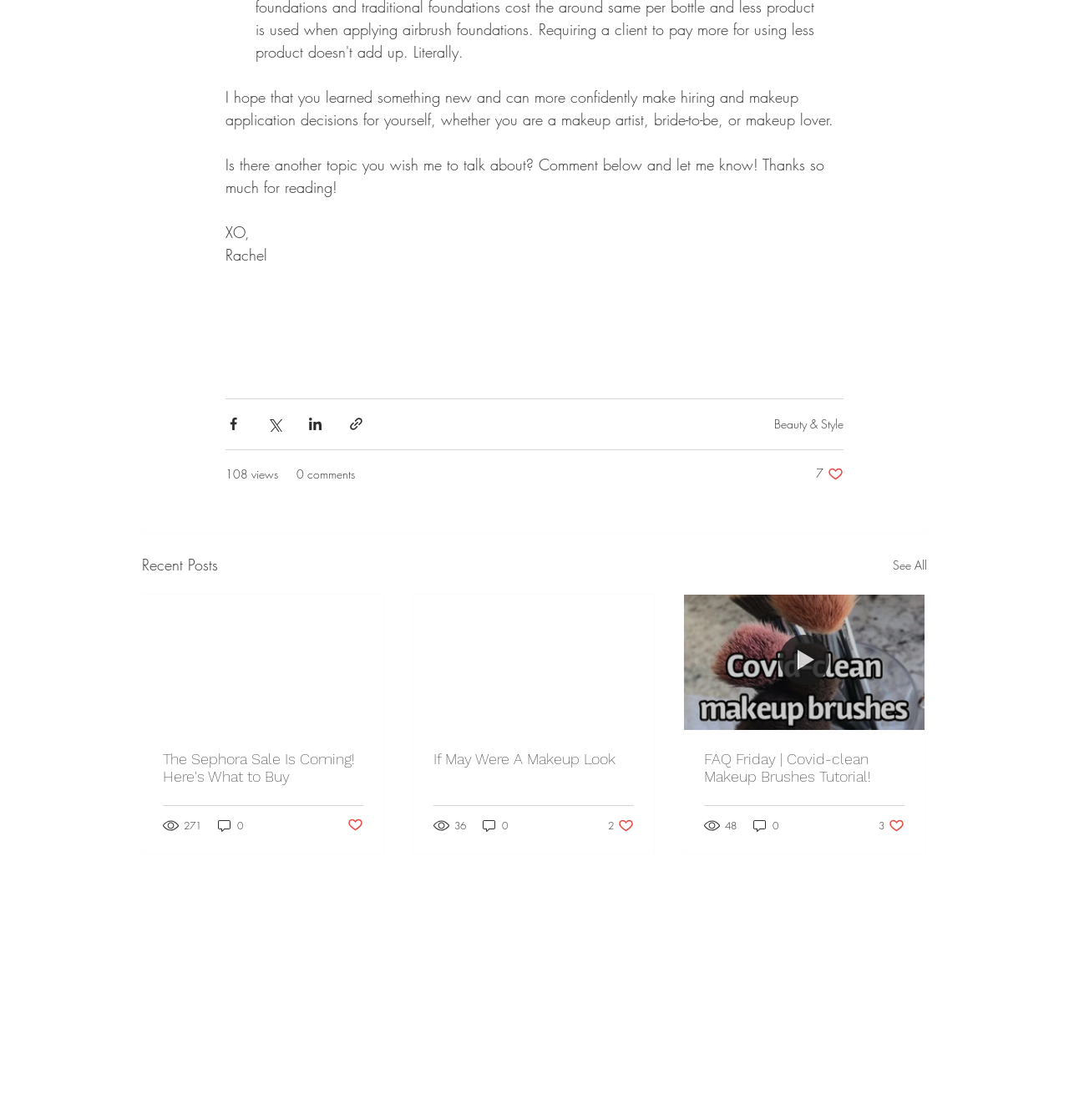Identify the bounding box coordinates of the area you need to click to perform the following instruction: "Read the post about Sephora Sale".

[0.152, 0.669, 0.34, 0.701]